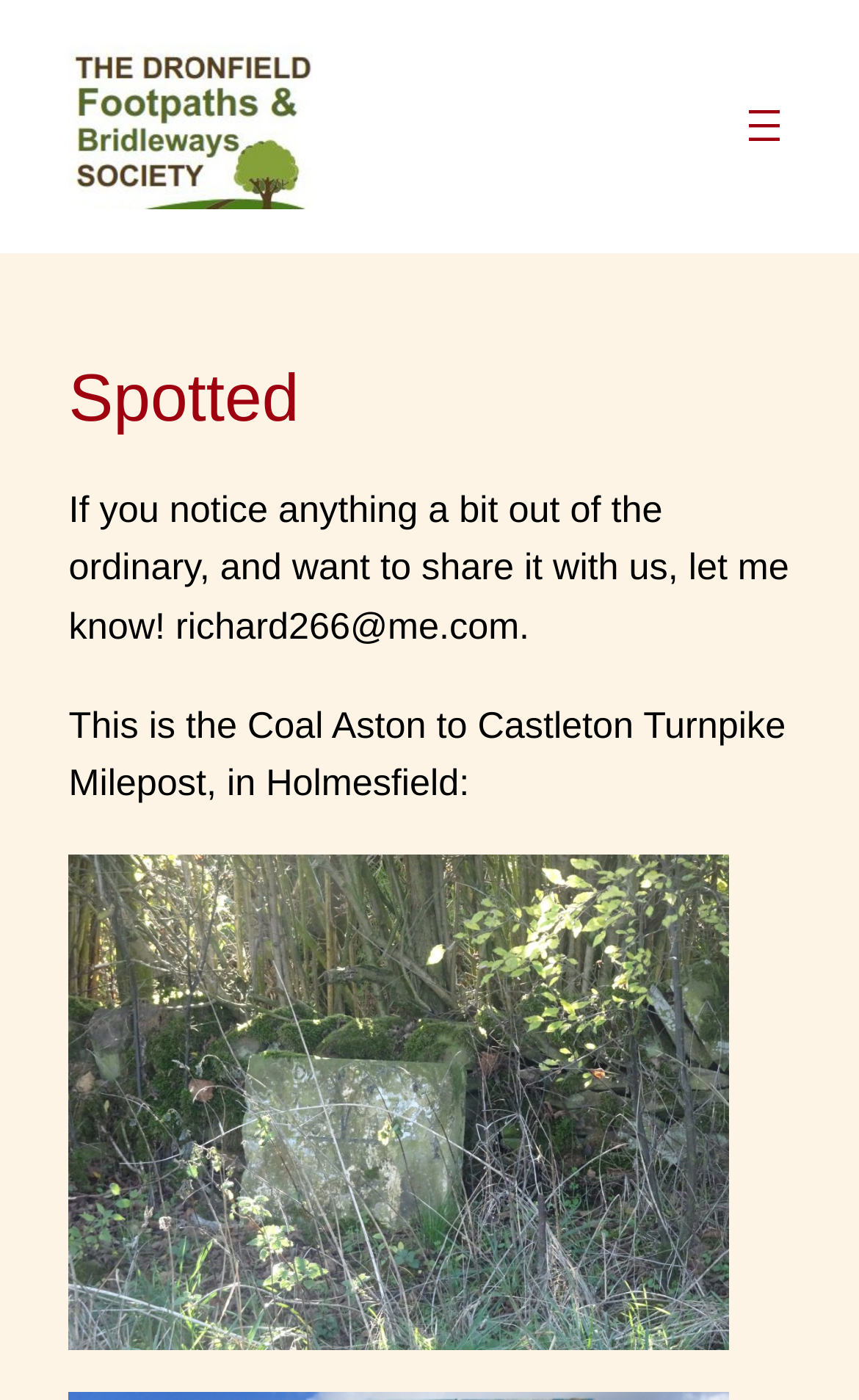Please provide a brief answer to the following inquiry using a single word or phrase:
What is the location of the milepost?

Holmesfield